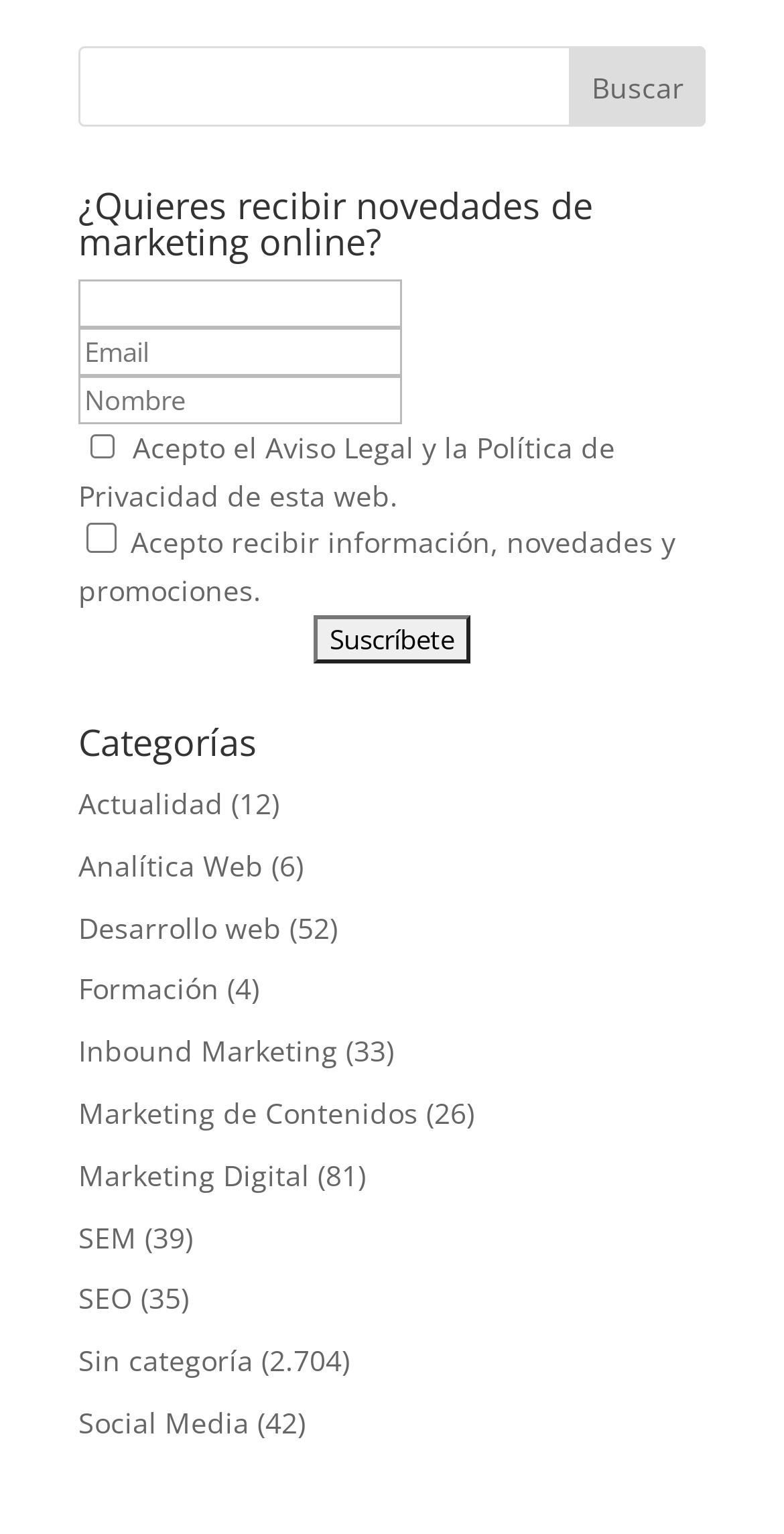Specify the bounding box coordinates for the region that must be clicked to perform the given instruction: "check facebook".

None